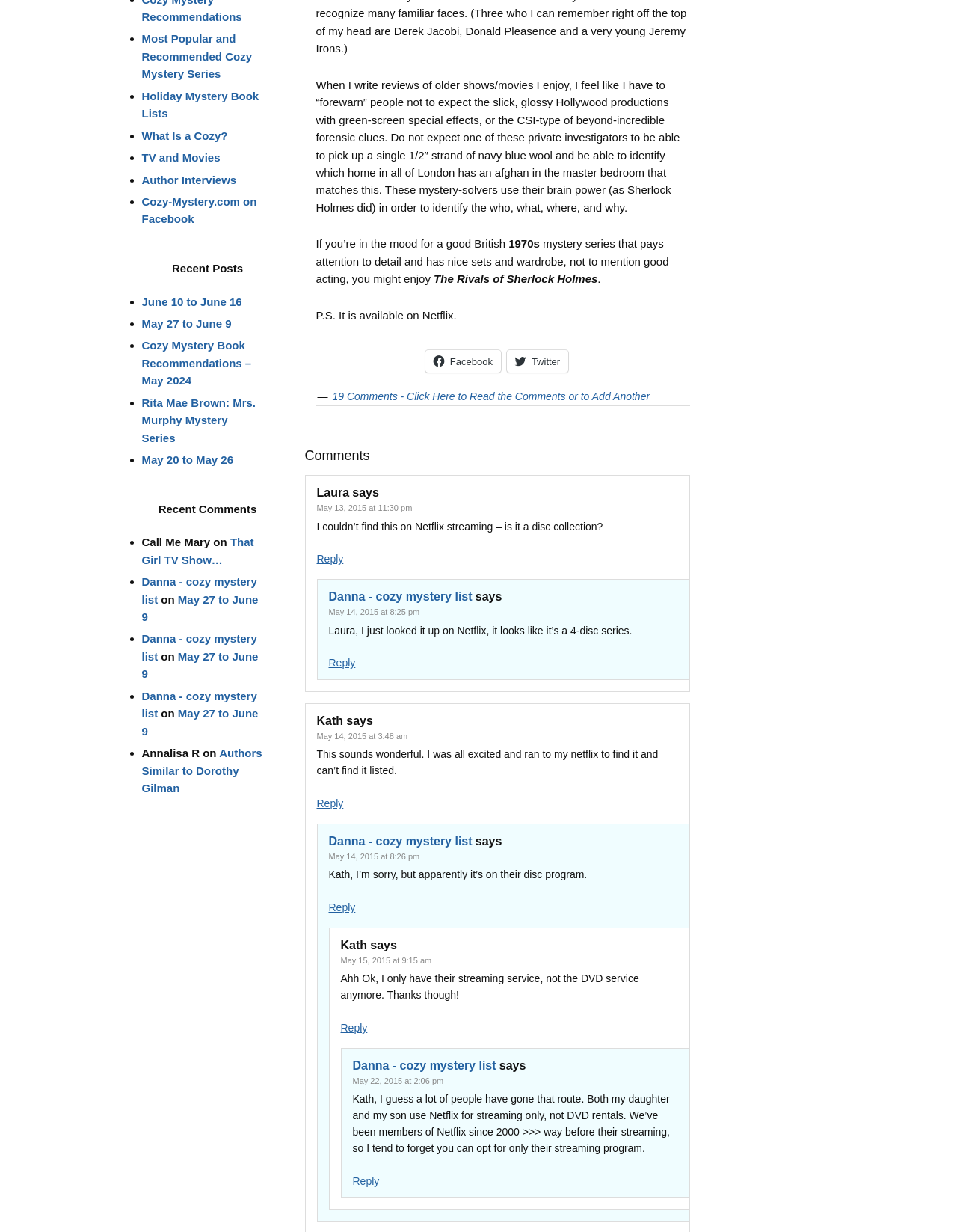Identify the bounding box for the UI element described as: "Reply". The coordinates should be four float numbers between 0 and 1, i.e., [left, top, right, bottom].

[0.331, 0.647, 0.359, 0.657]